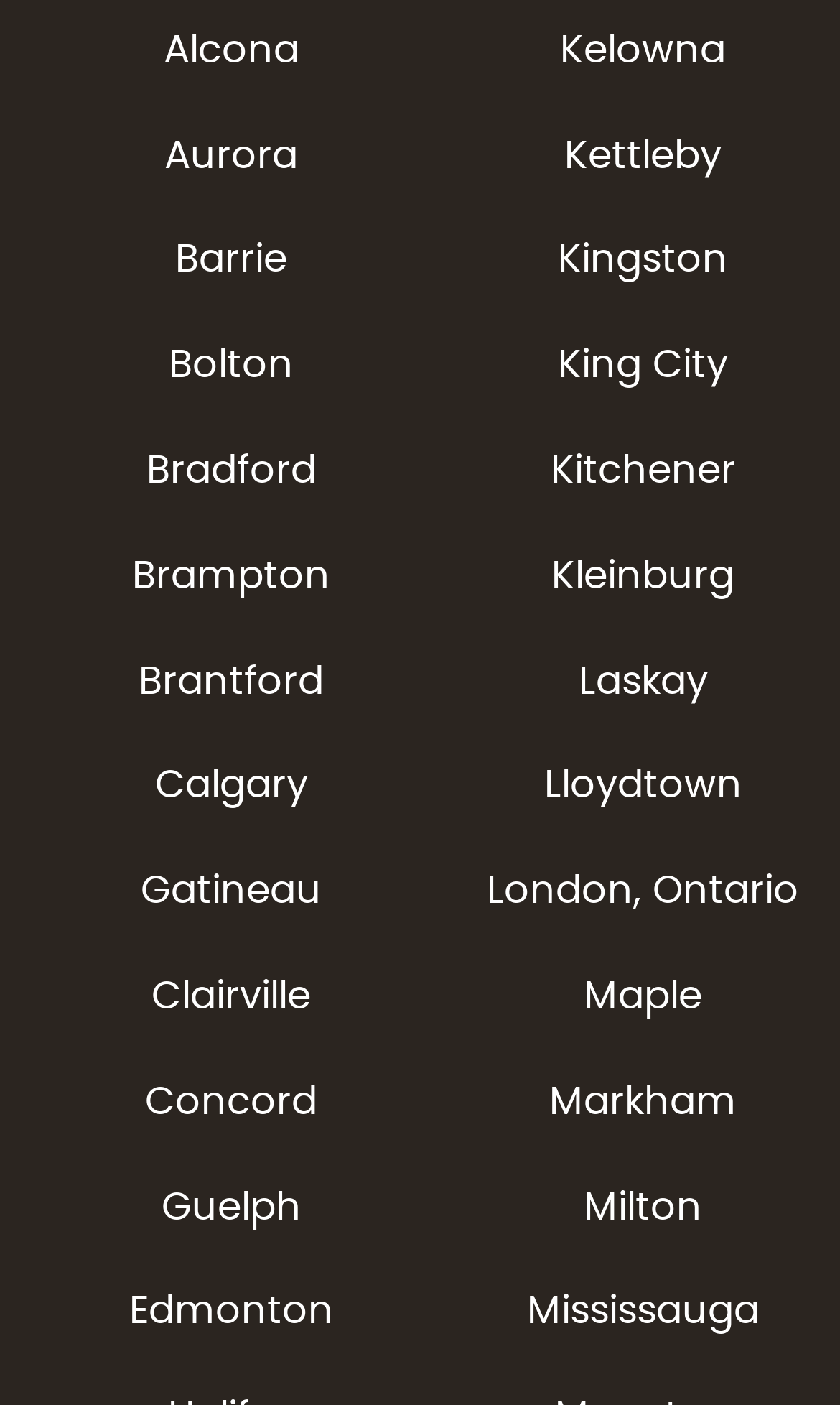Please provide the bounding box coordinates for the UI element as described: "King City". The coordinates must be four floats between 0 and 1, represented as [left, top, right, bottom].

[0.664, 0.24, 0.867, 0.284]